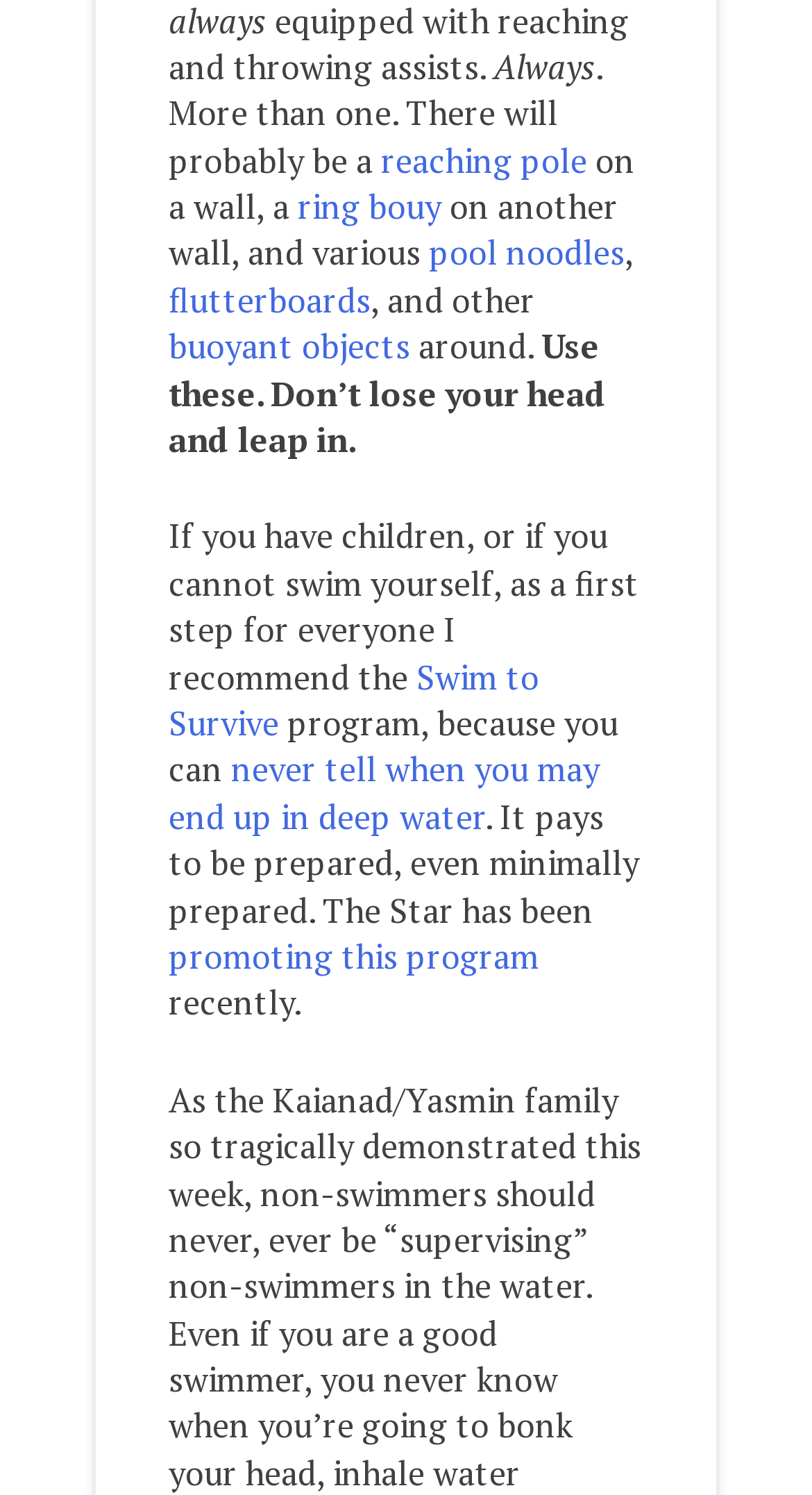Specify the bounding box coordinates of the region I need to click to perform the following instruction: "click the 'ring bouy' link". The coordinates must be four float numbers in the range of 0 to 1, i.e., [left, top, right, bottom].

[0.367, 0.123, 0.544, 0.153]